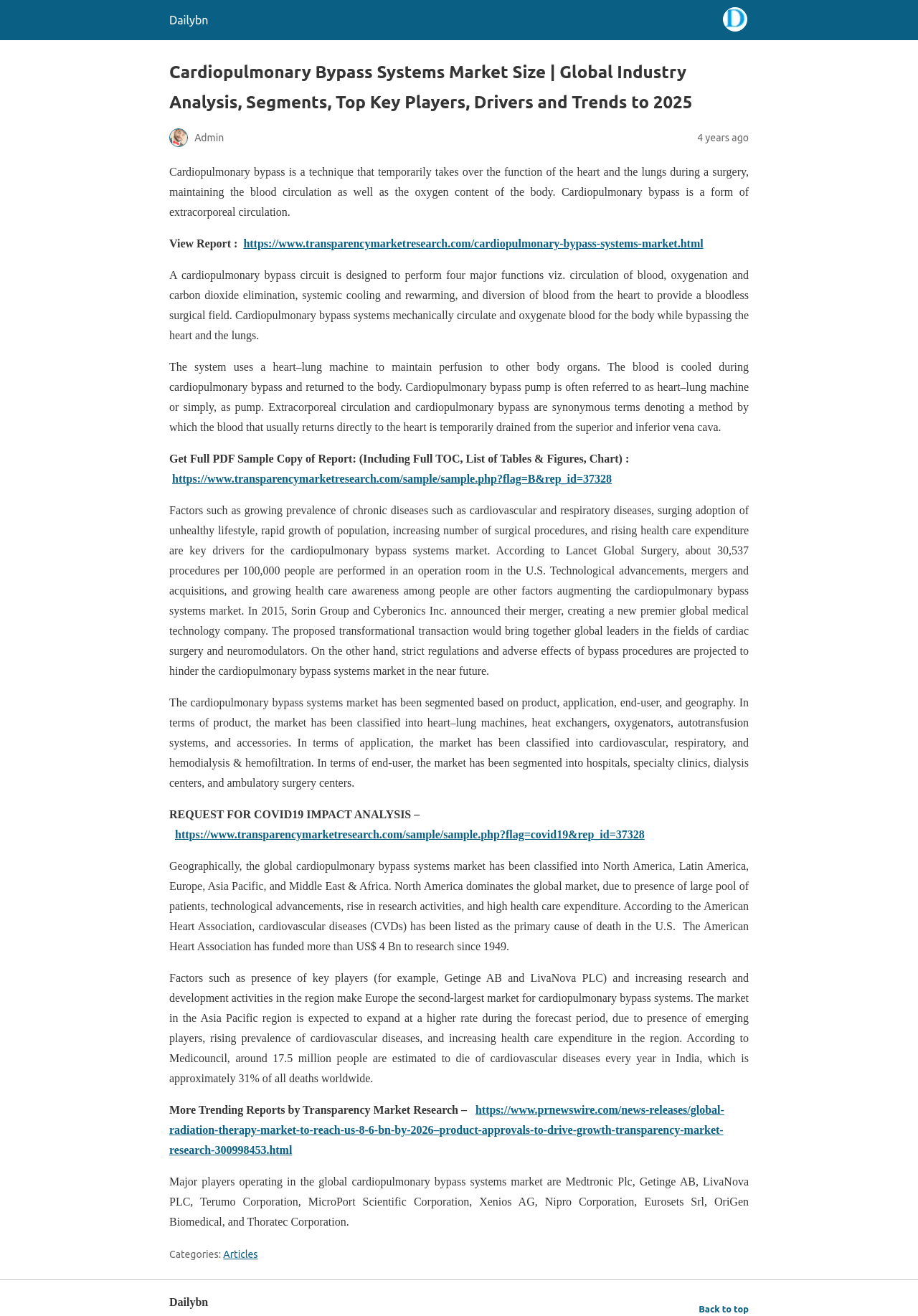Using the given description, provide the bounding box coordinates formatted as (top-left x, top-left y, bottom-right x, bottom-right y), with all values being floating point numbers between 0 and 1. Description: Articles

[0.243, 0.949, 0.281, 0.957]